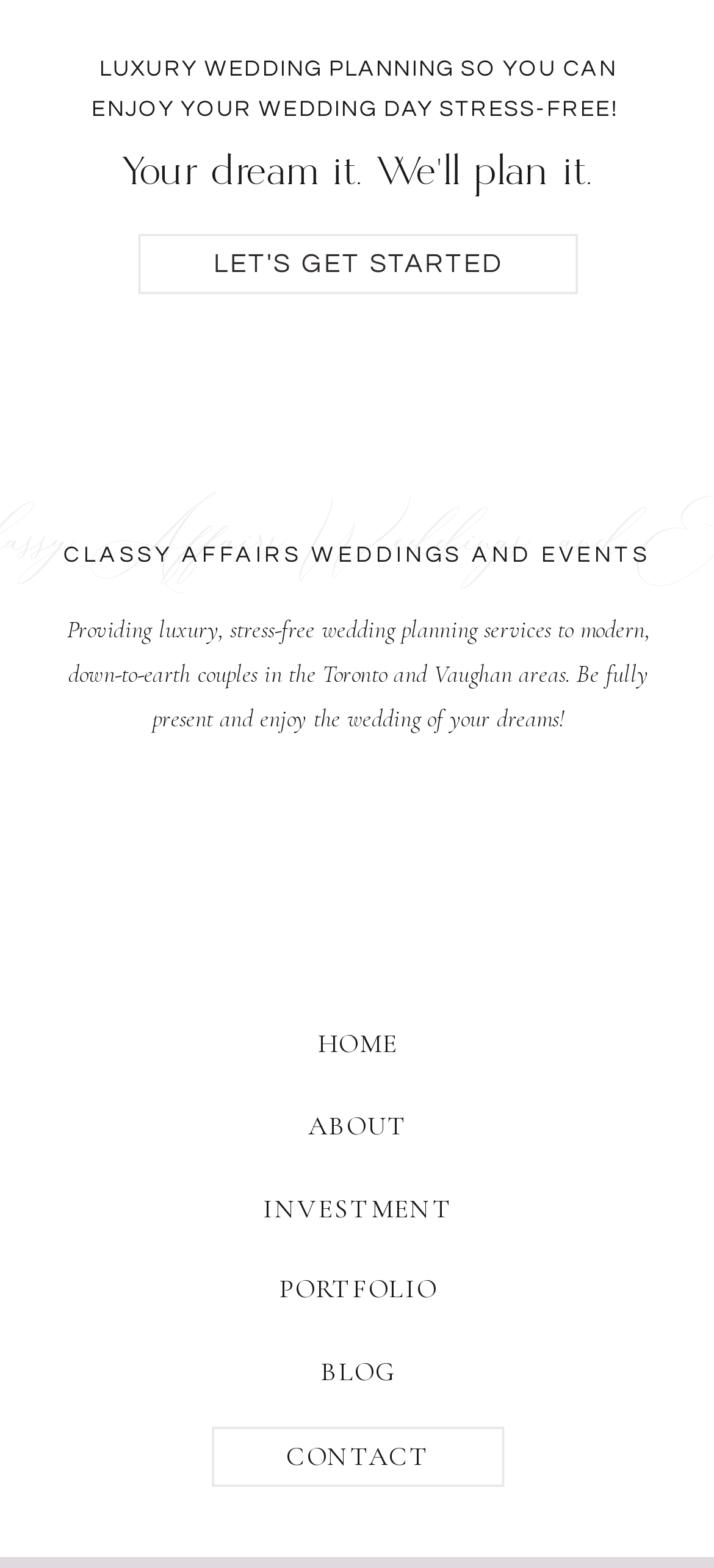What are the main sections of the webpage?
Please provide a comprehensive and detailed answer to the question.

The main sections of the webpage can be inferred from the link elements with the text 'HOME', 'ABOUT', 'INVESTMENT', 'PORTFOLIO', 'CONTACT', and 'BLOG' which are located at the bottom of the webpage, indicating that these are the main sections of the webpage that the user can navigate to.